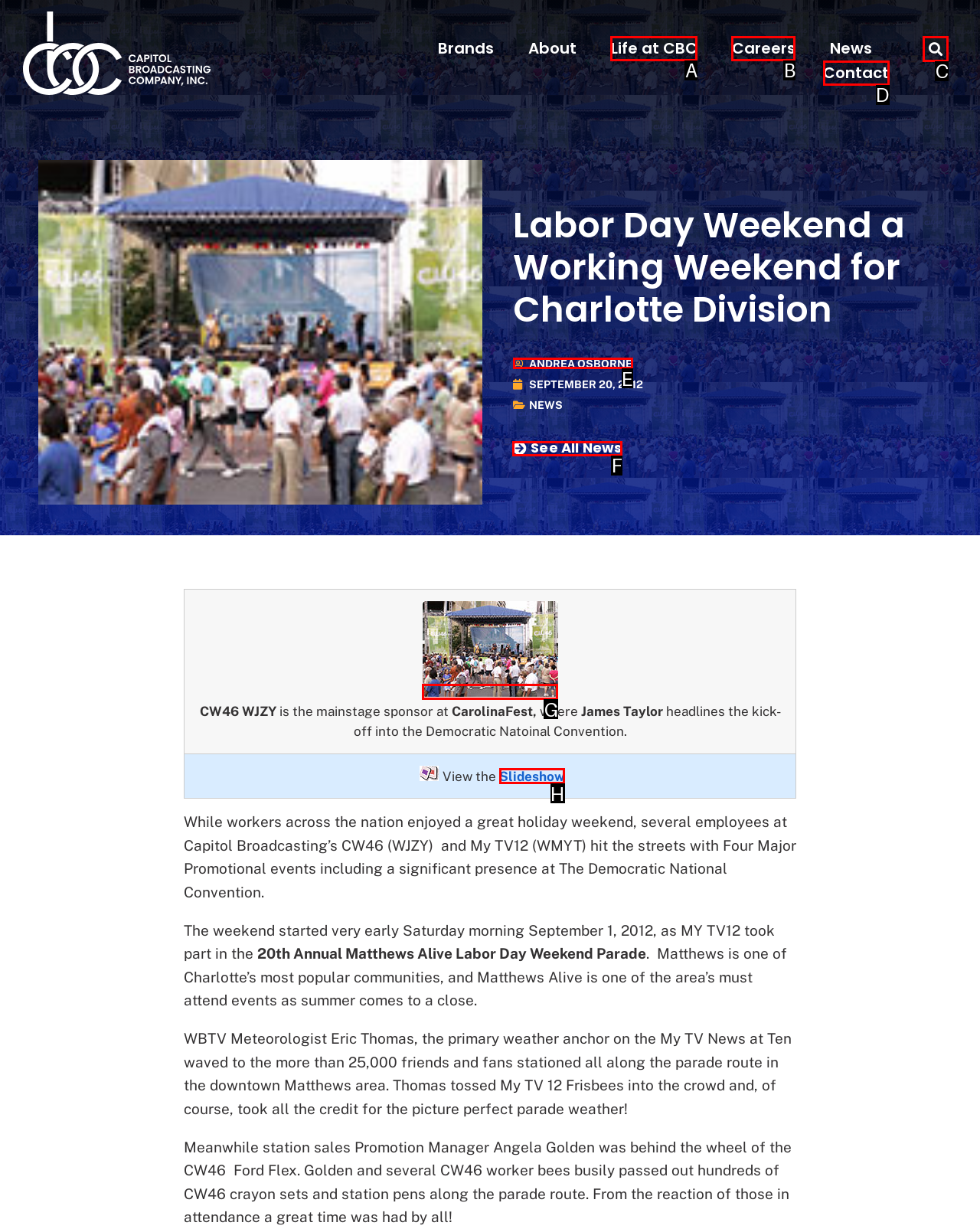Identify which HTML element to click to fulfill the following task: See All News. Provide your response using the letter of the correct choice.

F